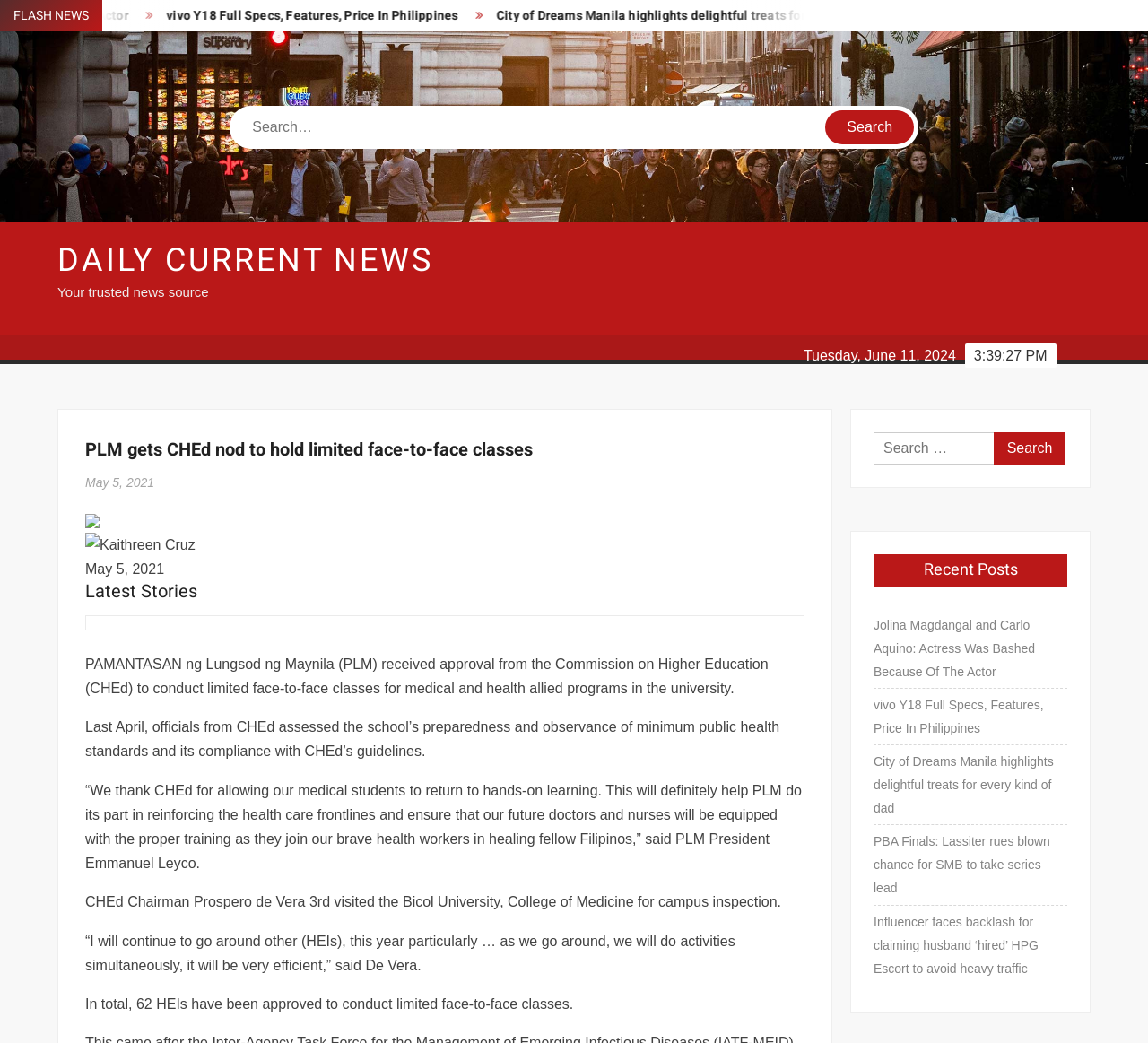Please specify the bounding box coordinates of the clickable region to carry out the following instruction: "Search for vivo Y18 Full Specs". The coordinates should be four float numbers between 0 and 1, in the format [left, top, right, bottom].

[0.761, 0.414, 0.866, 0.445]